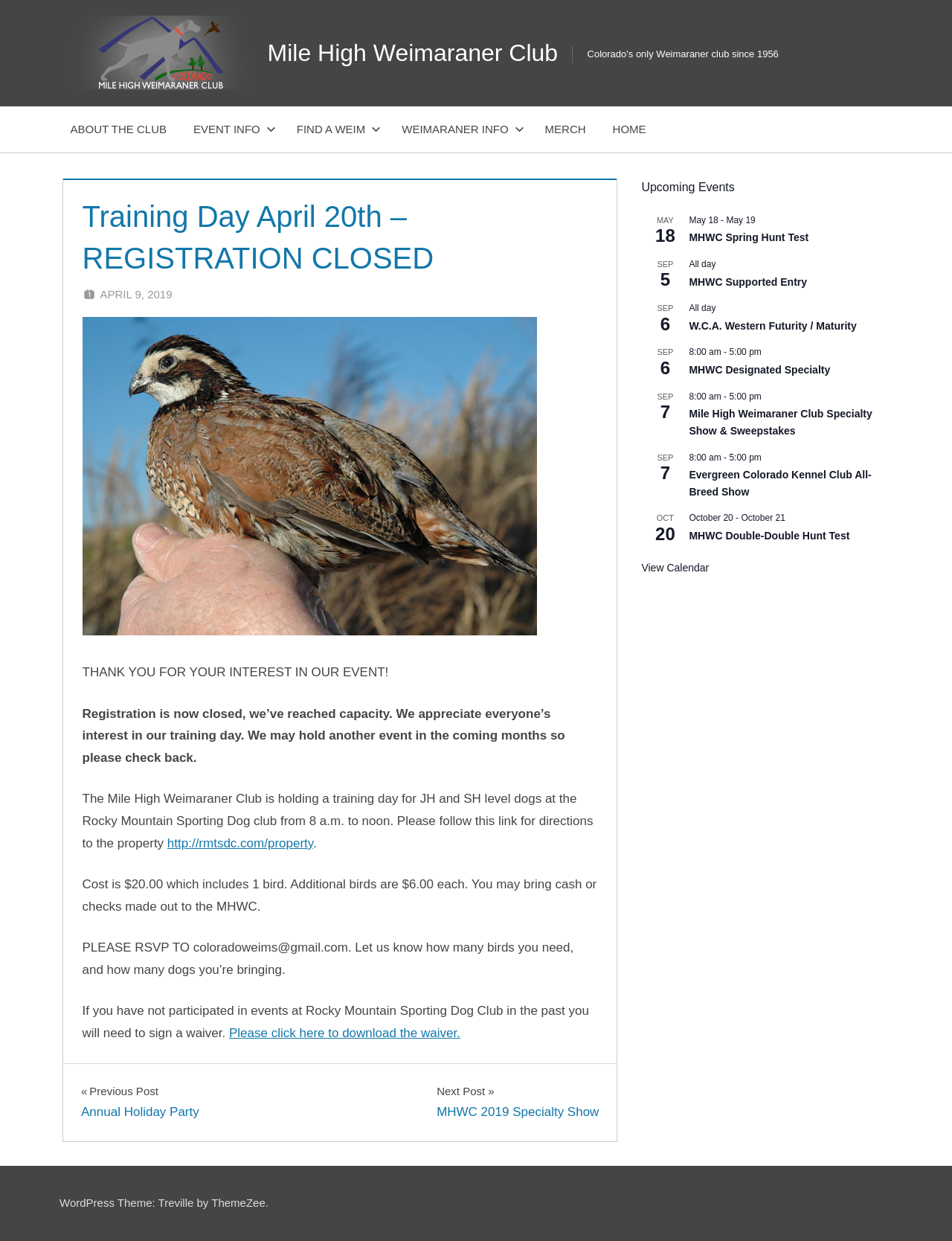Based on the element description Previous PostAnnual Holiday Party, identify the bounding box coordinates for the UI element. The coordinates should be in the format (top-left x, top-left y, bottom-right x, bottom-right y) and within the 0 to 1 range.

[0.085, 0.872, 0.209, 0.903]